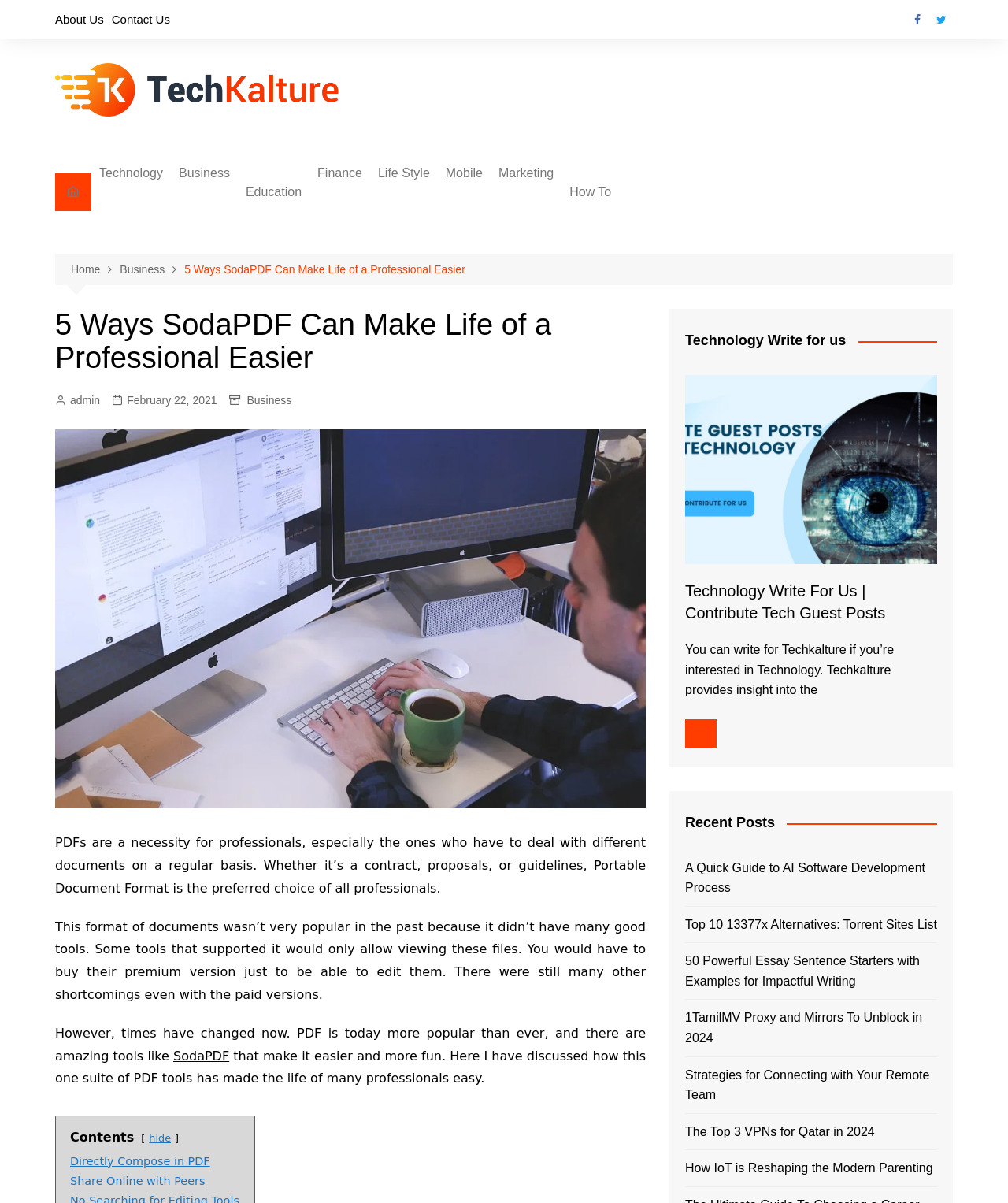Locate the bounding box coordinates of the segment that needs to be clicked to meet this instruction: "Click on Facebook".

[0.898, 0.007, 0.922, 0.026]